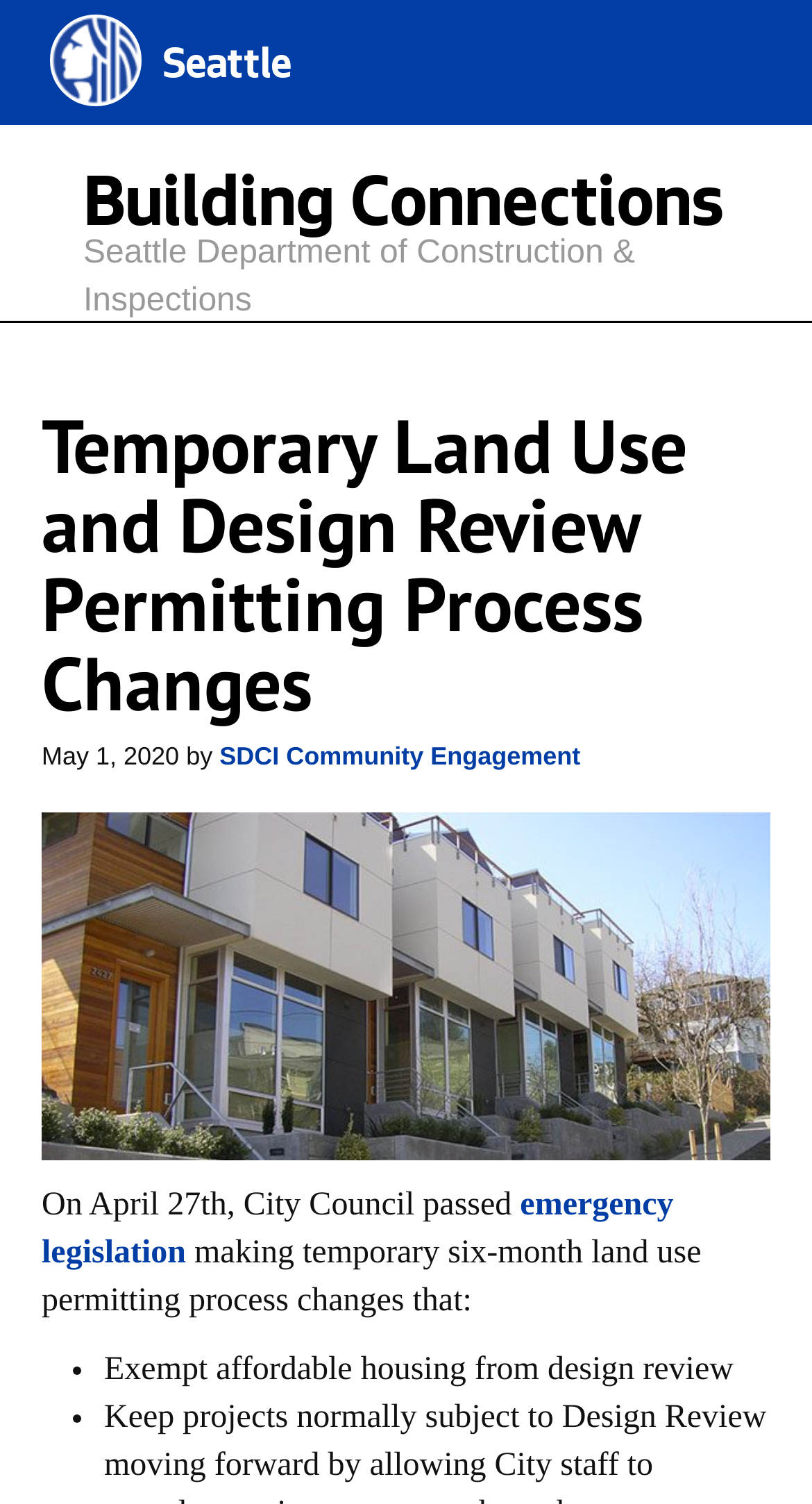Determine the main heading of the webpage and generate its text.

Building Connections
Seattle Department of Construction & Inspections